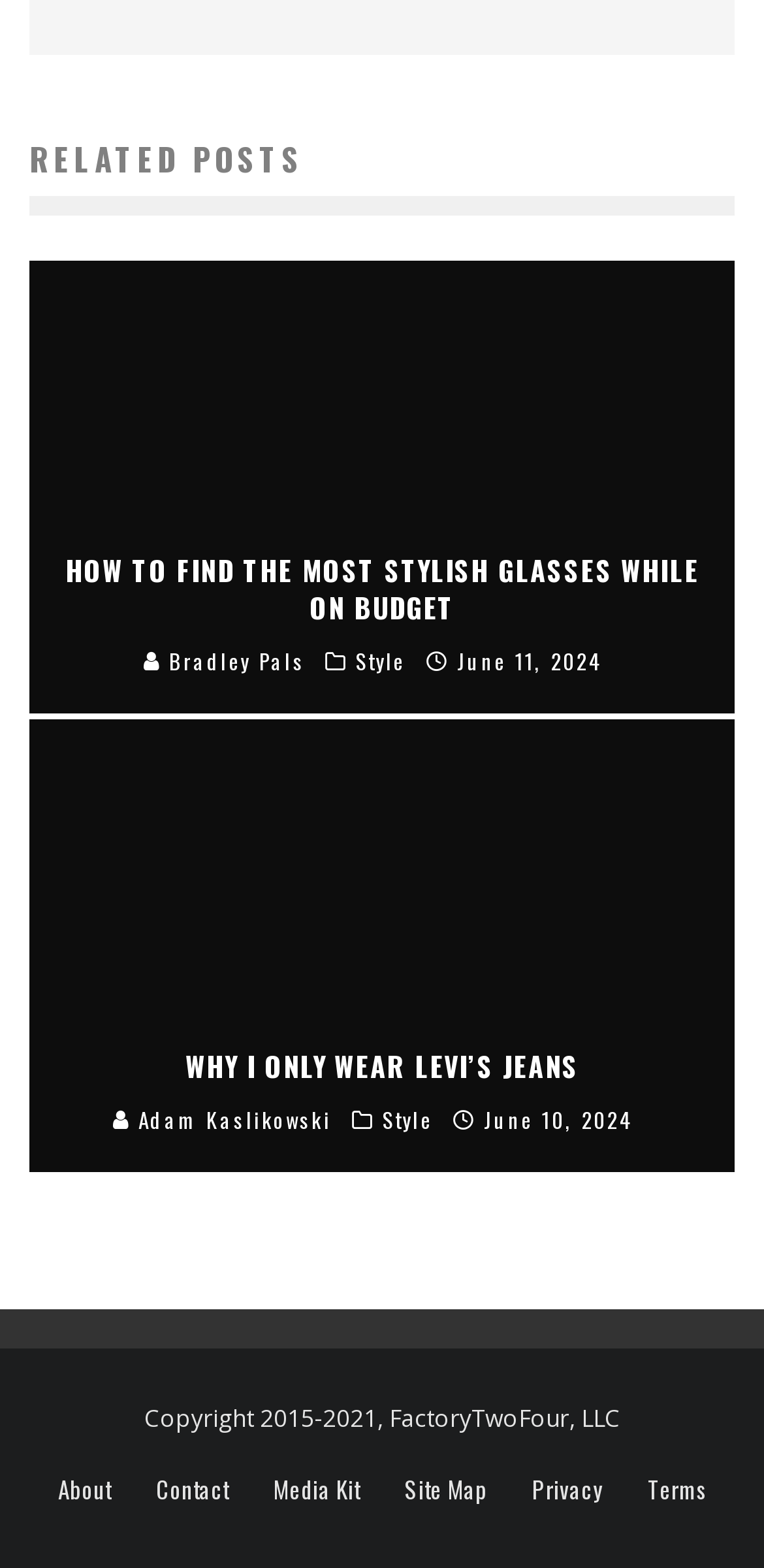What is the title of the first article?
Please ensure your answer to the question is detailed and covers all necessary aspects.

I found the title of the first article by looking at the heading element inside the first article element, which is 'HOW TO FIND THE MOST STYLISH GLASSES WHILE ON BUDGET'.